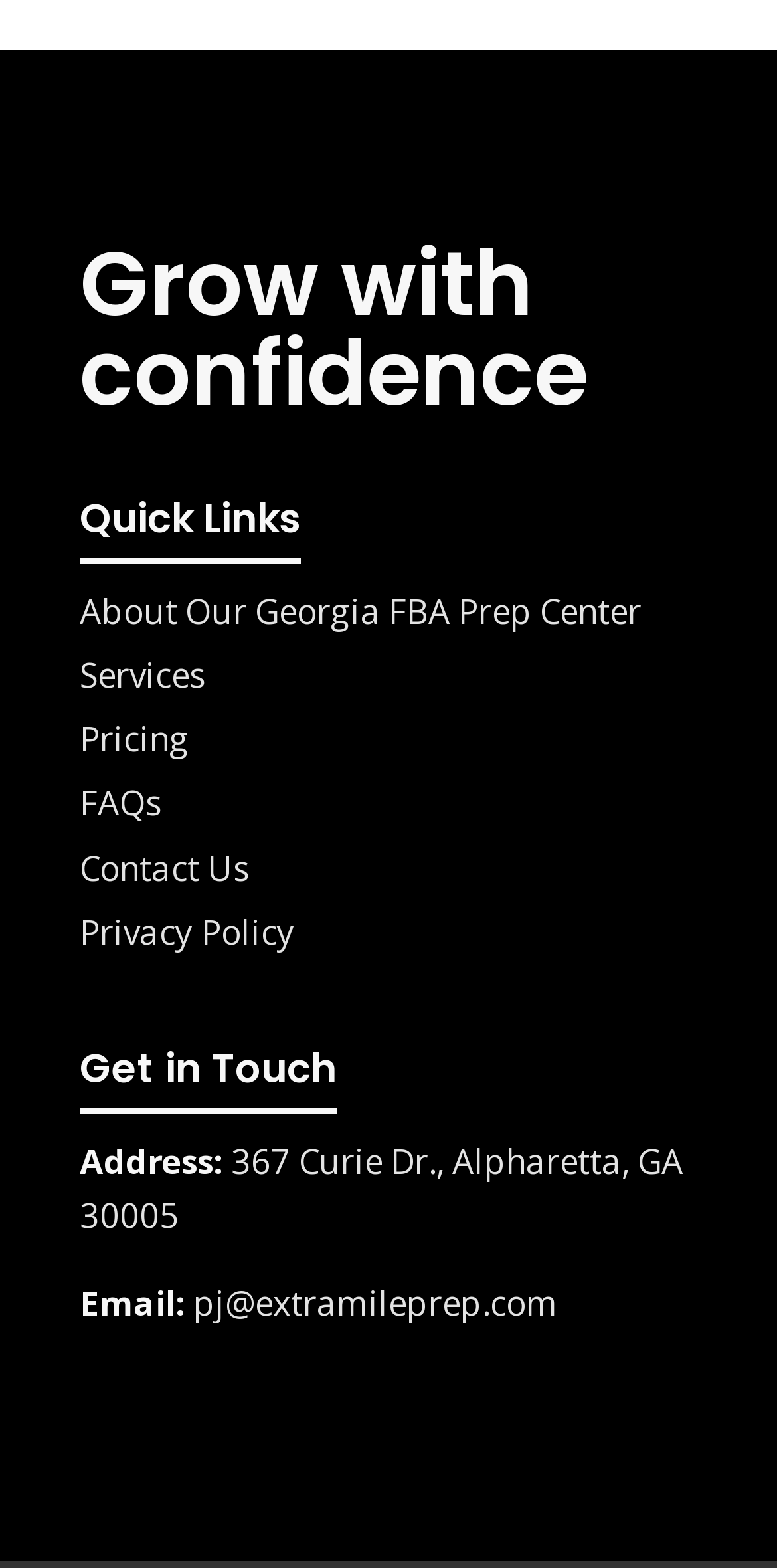Identify and provide the bounding box for the element described by: "pj@extramileprep.com".

[0.249, 0.817, 0.718, 0.846]